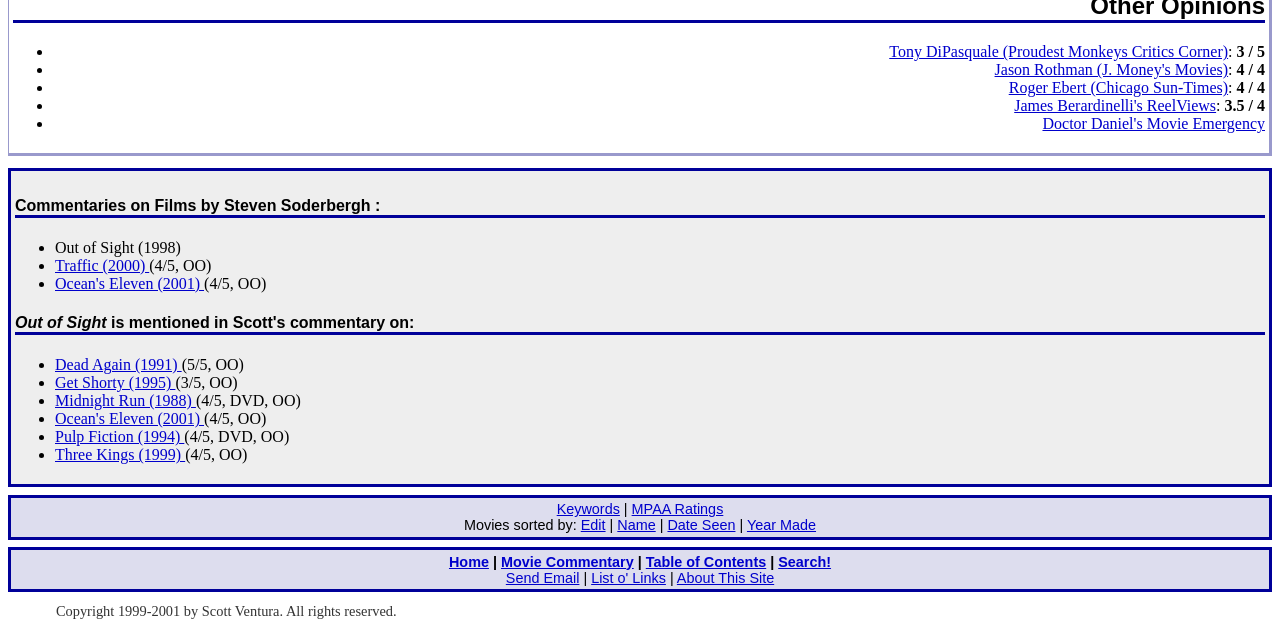For the following element description, predict the bounding box coordinates in the format (top-left x, top-left y, bottom-right x, bottom-right y). All values should be floating point numbers between 0 and 1. Description: Home

[0.351, 0.865, 0.382, 0.89]